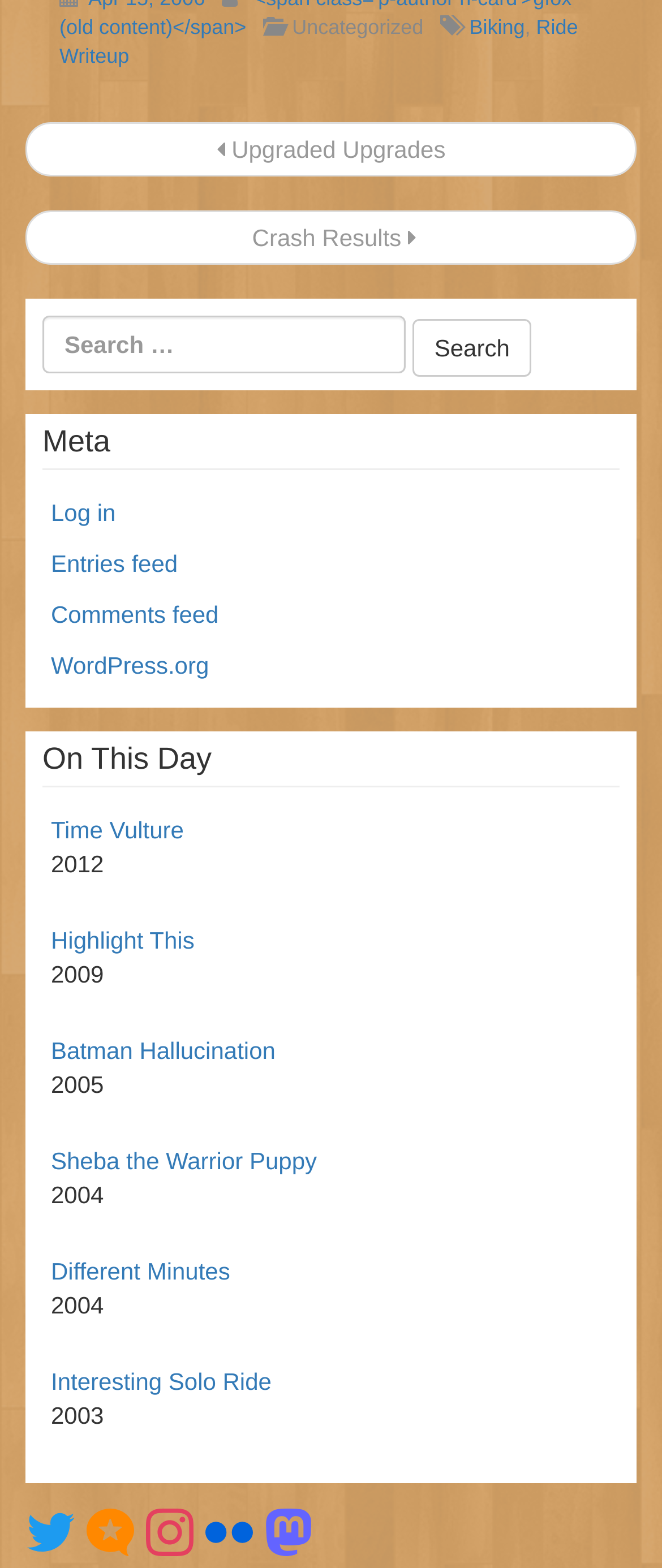Can you determine the bounding box coordinates of the area that needs to be clicked to fulfill the following instruction: "Search for something"?

[0.064, 0.202, 0.613, 0.238]